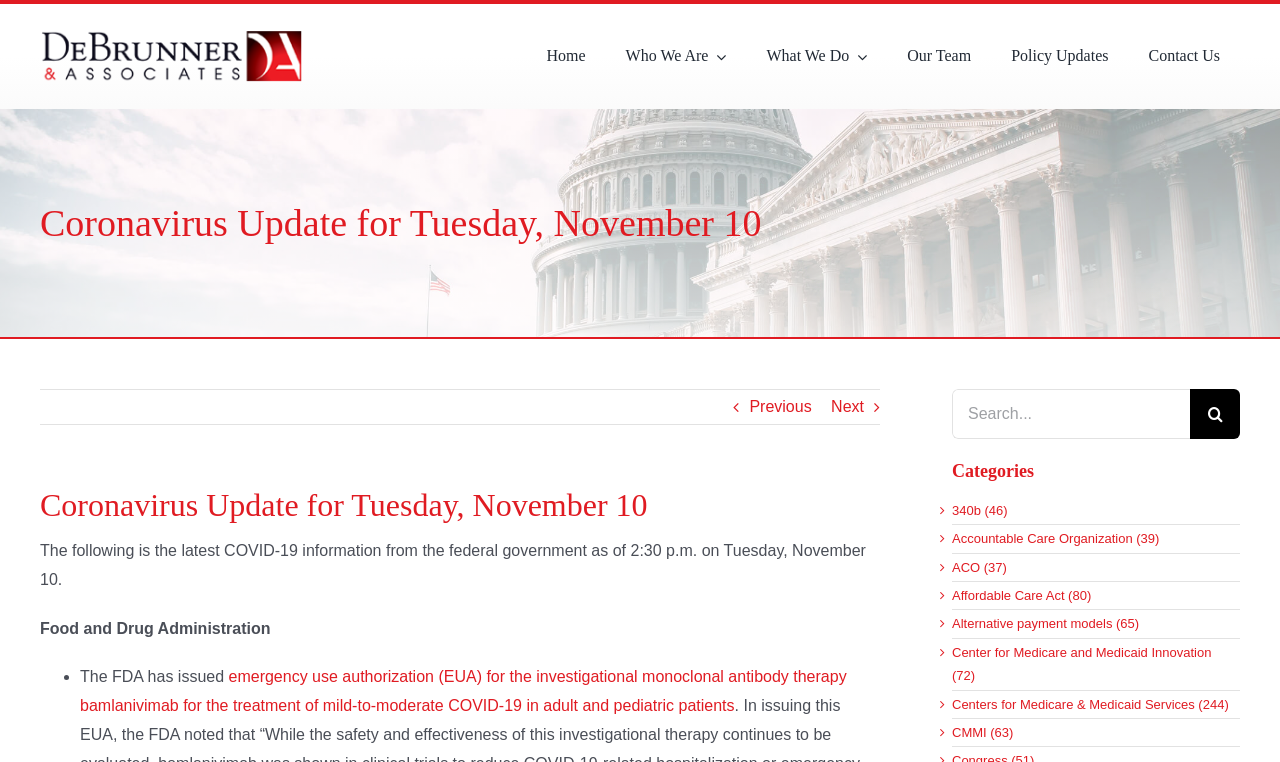Please identify the bounding box coordinates of the clickable region that I should interact with to perform the following instruction: "View the Policy Updates page". The coordinates should be expressed as four float numbers between 0 and 1, i.e., [left, top, right, bottom].

[0.774, 0.041, 0.882, 0.107]